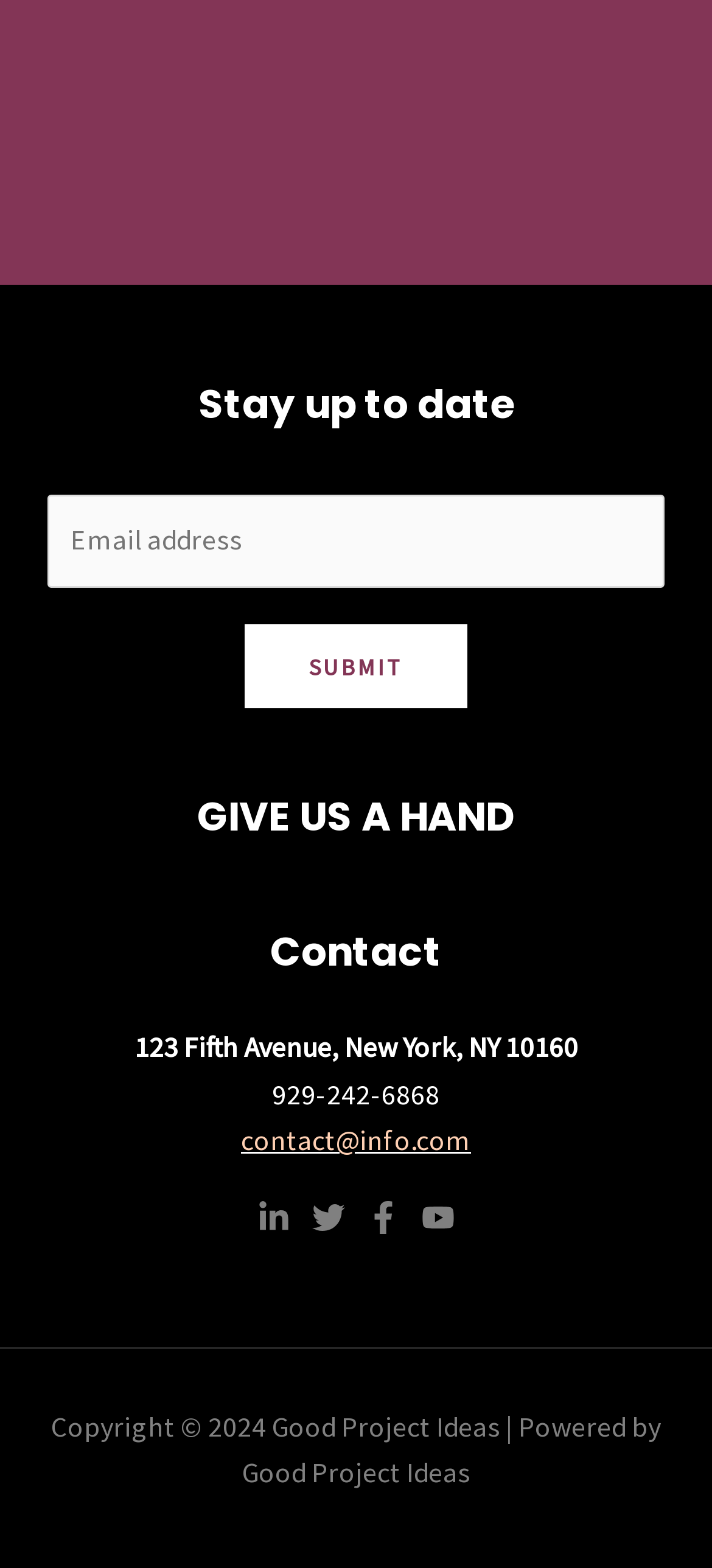What is the email address input field for?
Provide a well-explained and detailed answer to the question.

The email address input field is located in the 'Footer Widget 1' section, and it is accompanied by a heading 'Stay up to date' and a 'SUBMIT' button, suggesting that it is used to receive updates or newsletters.